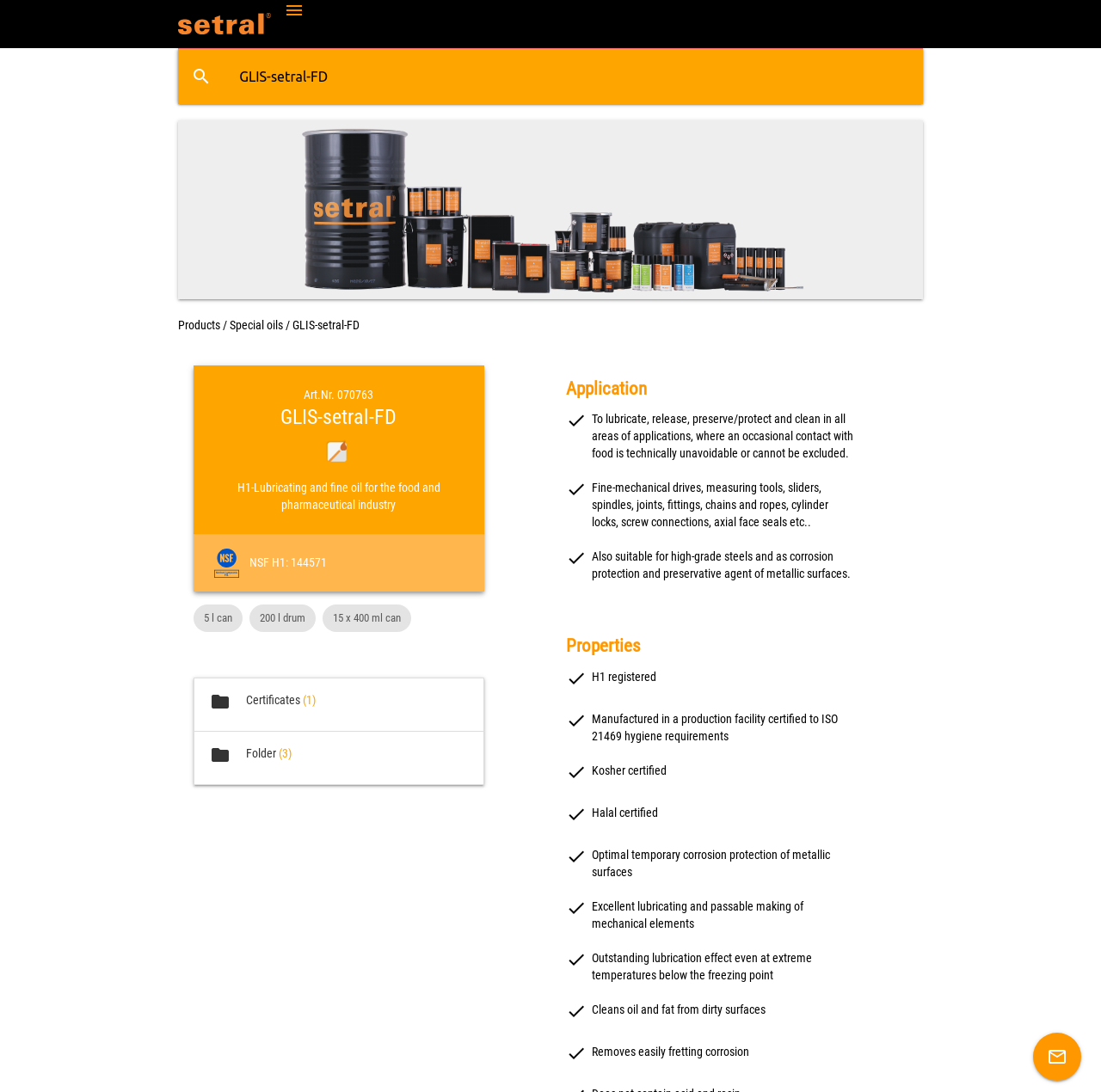Summarize the webpage comprehensively, mentioning all visible components.

The webpage is about the product "setral" and its features. At the top left, there is a link with an image, and next to it, there is a "menu" link. On the top right, there is a search box with a label "search". 

Below the search box, there is a heading "GLIS-setral-FD" followed by a paragraph of text describing the product. To the right of this heading, there is an image. 

Further down, there are three lines of text describing the product's article number, a brief description, and a mention of NSF H1 certification. Below these lines, there are three images, each followed by a line of text describing the product's packaging options.

Underneath, there is a section with a heading "Application" that describes the product's uses, including lubrication, release, preservation, and cleaning in various areas. This section is followed by a list of specific applications, such as fine-mechanical drives and corrosion protection.

Next, there is a section with a heading "Properties" that lists the product's features, including H1 registration, ISO 21469 certification, Kosher and Halal certifications, and its lubricating and corrosion protection properties. Each of these features is marked with a "check" symbol.

At the bottom right, there is a link with a "mail_outline" icon. Throughout the page, there are several images, including a folder icon for "Certificates" and another folder icon for a folder with three items.